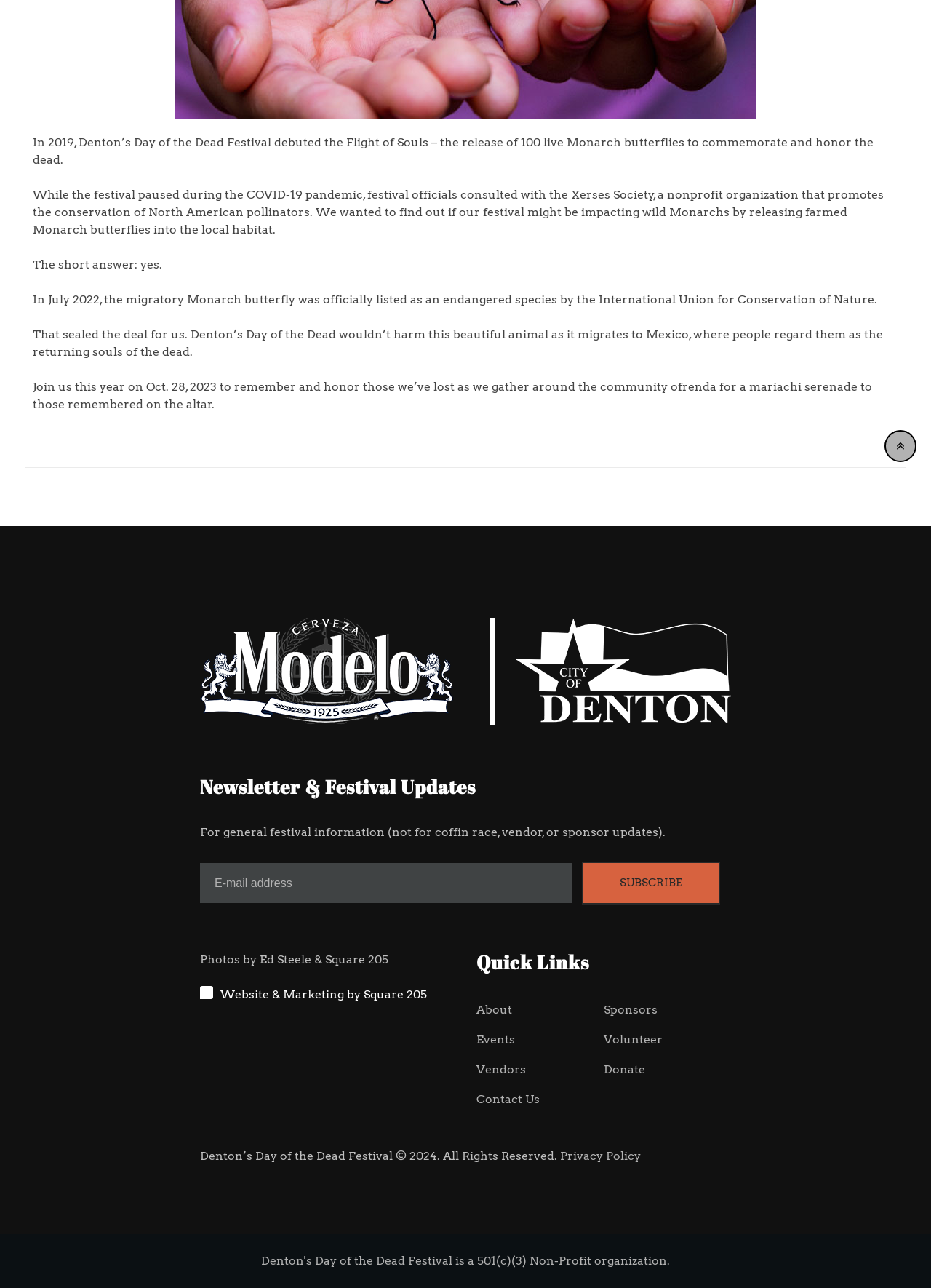Locate the bounding box for the described UI element: "name="EMAIL" placeholder="E-mail address"". Ensure the coordinates are four float numbers between 0 and 1, formatted as [left, top, right, bottom].

[0.215, 0.67, 0.614, 0.701]